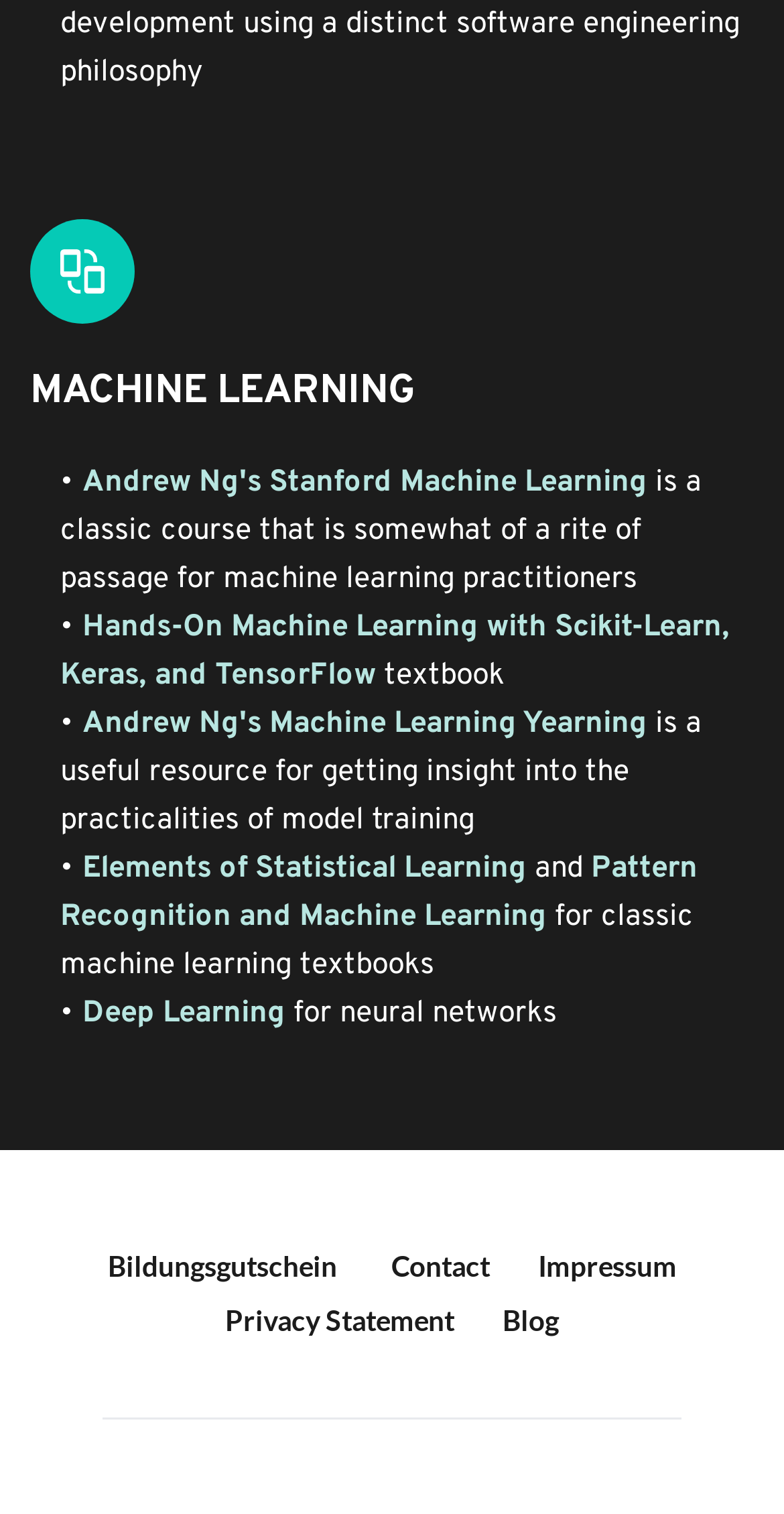Can you give a comprehensive explanation to the question given the content of the image?
What is the topic of the webpage?

Based on the heading 'MACHINE LEARNING' and the links and text related to machine learning, it is clear that the topic of the webpage is machine learning.